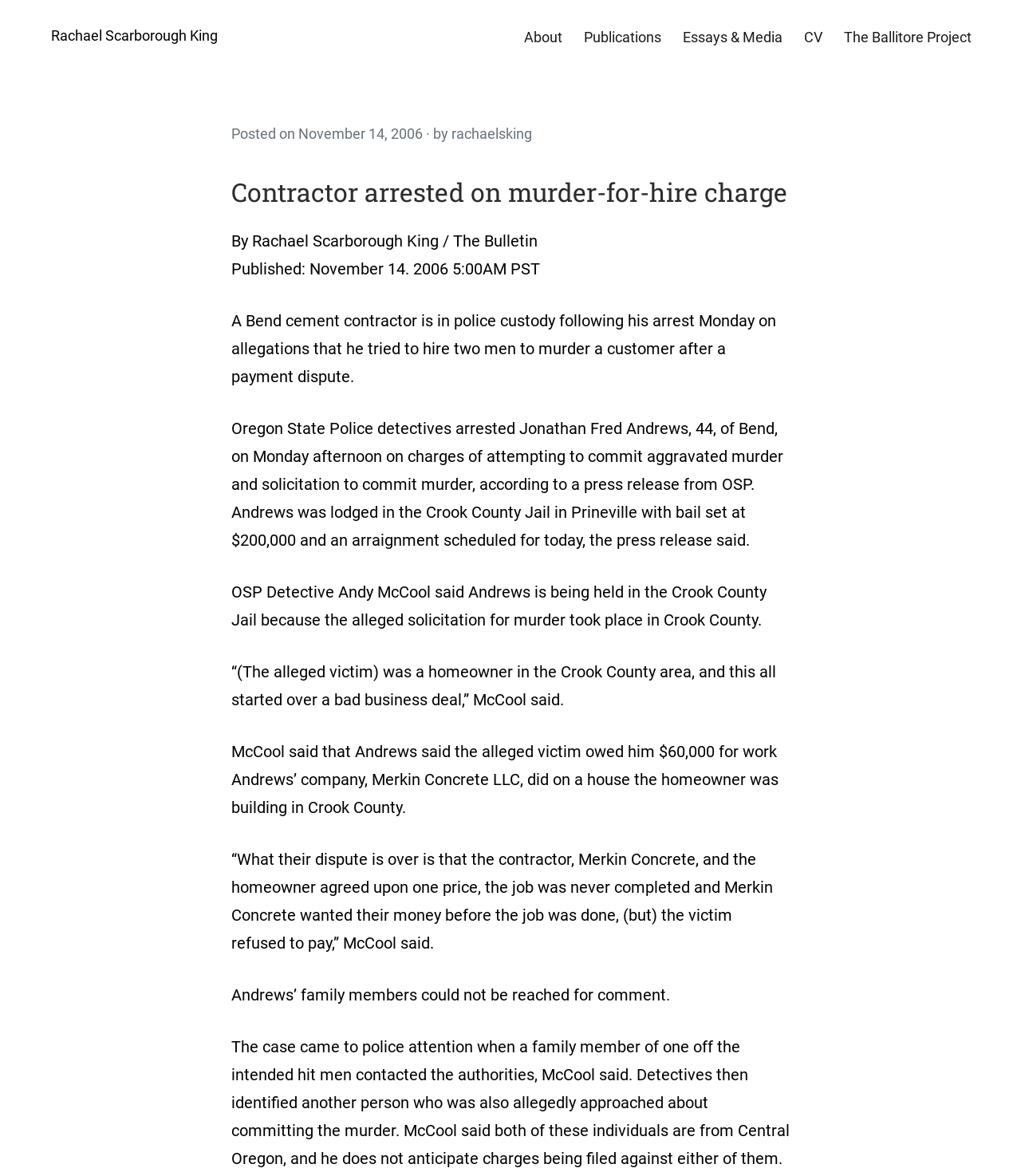Explain the contents of the webpage comprehensively.

The webpage is about Rachael Scarborough King, with a prominent link to her name at the top left corner. Below this link, there are five horizontal links: "About", "Publications", "Essays & Media", "CV", and "The Ballitore Project", which are evenly spaced and aligned horizontally.

Underneath these links, there is a header section with a posted date "November 14, 2006" and an author "rachaelsking". Below this header, there is a news article with a heading "Contractor arrested on murder-for-hire charge". The article is written by Rachael Scarborough King and published in The Bulletin.

The article begins with a brief summary, followed by a detailed report on the arrest of a Bend cement contractor, Jonathan Fred Andrews, who allegedly tried to hire two men to murder a customer after a payment dispute. The article quotes OSP Detective Andy McCool, who provides details about the case, including the alleged victim, the dispute over payment, and the investigation process.

The article is divided into several paragraphs, with each paragraph providing more information about the case. The text is dense and informative, with no images or other multimedia elements present on the page.